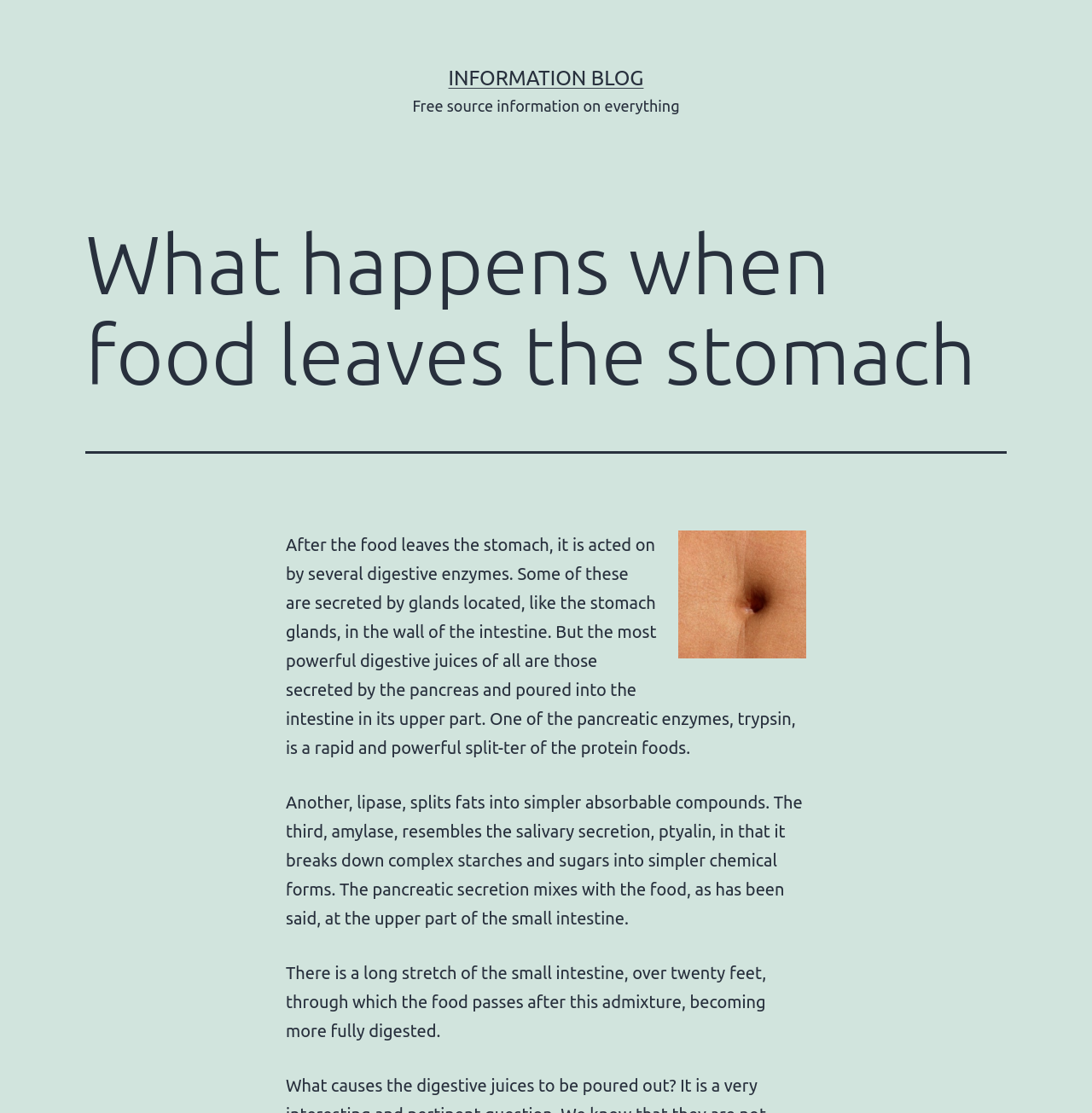How long is the small intestine where food passes after mixing with pancreatic secretion?
Please elaborate on the answer to the question with detailed information.

According to the webpage, there is a long stretch of the small intestine, measuring over twenty feet, through which the food passes after it mixes with the pancreatic secretion, becoming more fully digested.